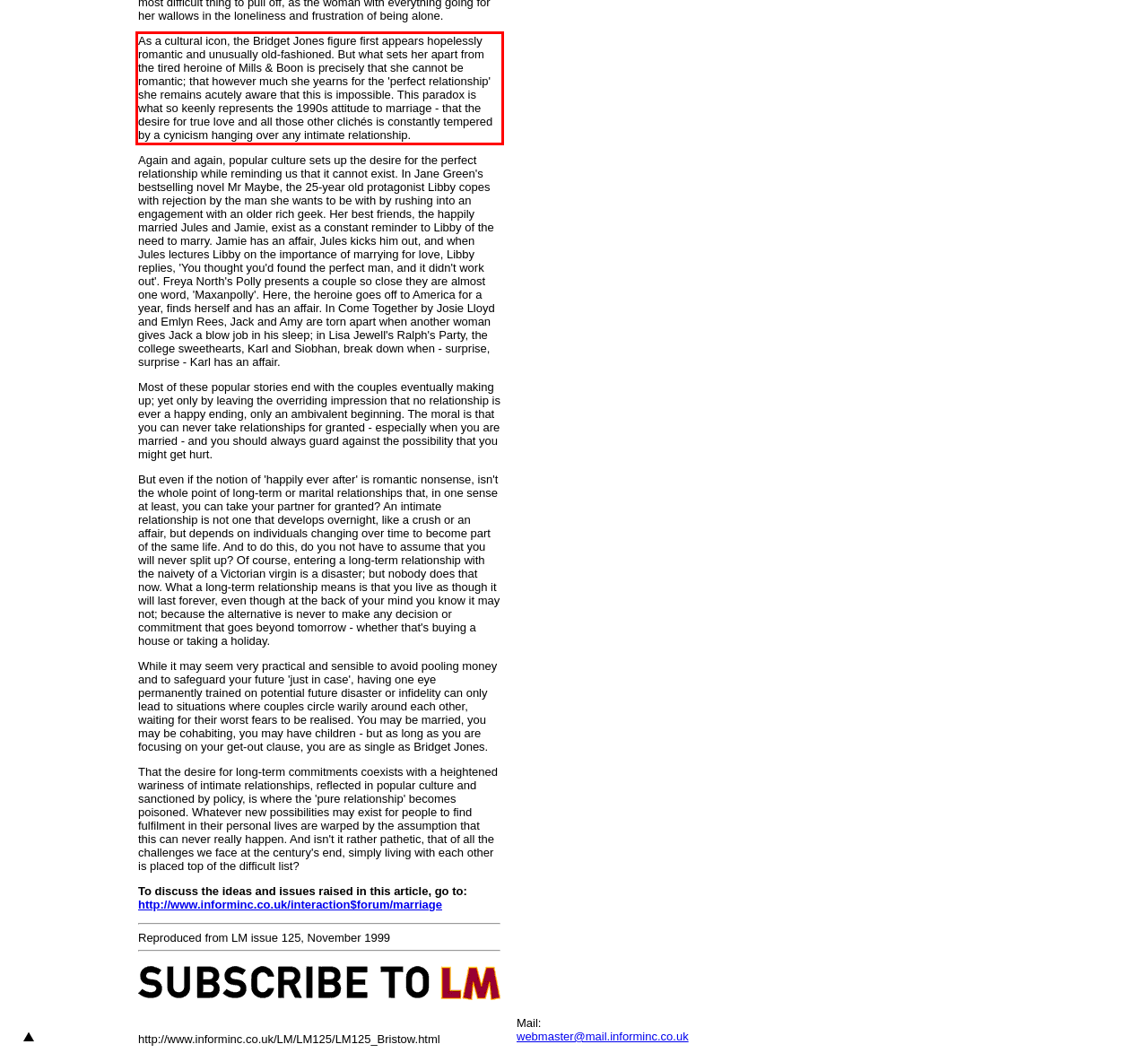From the provided screenshot, extract the text content that is enclosed within the red bounding box.

As a cultural icon, the Bridget Jones figure first appears hopelessly romantic and unusually old-fashioned. But what sets her apart from the tired heroine of Mills & Boon is precisely that she cannot be romantic; that however much she yearns for the 'perfect relationship' she remains acutely aware that this is impossible. This paradox is what so keenly represents the 1990s attitude to marriage - that the desire for true love and all those other clichés is constantly tempered by a cynicism hanging over any intimate relationship.